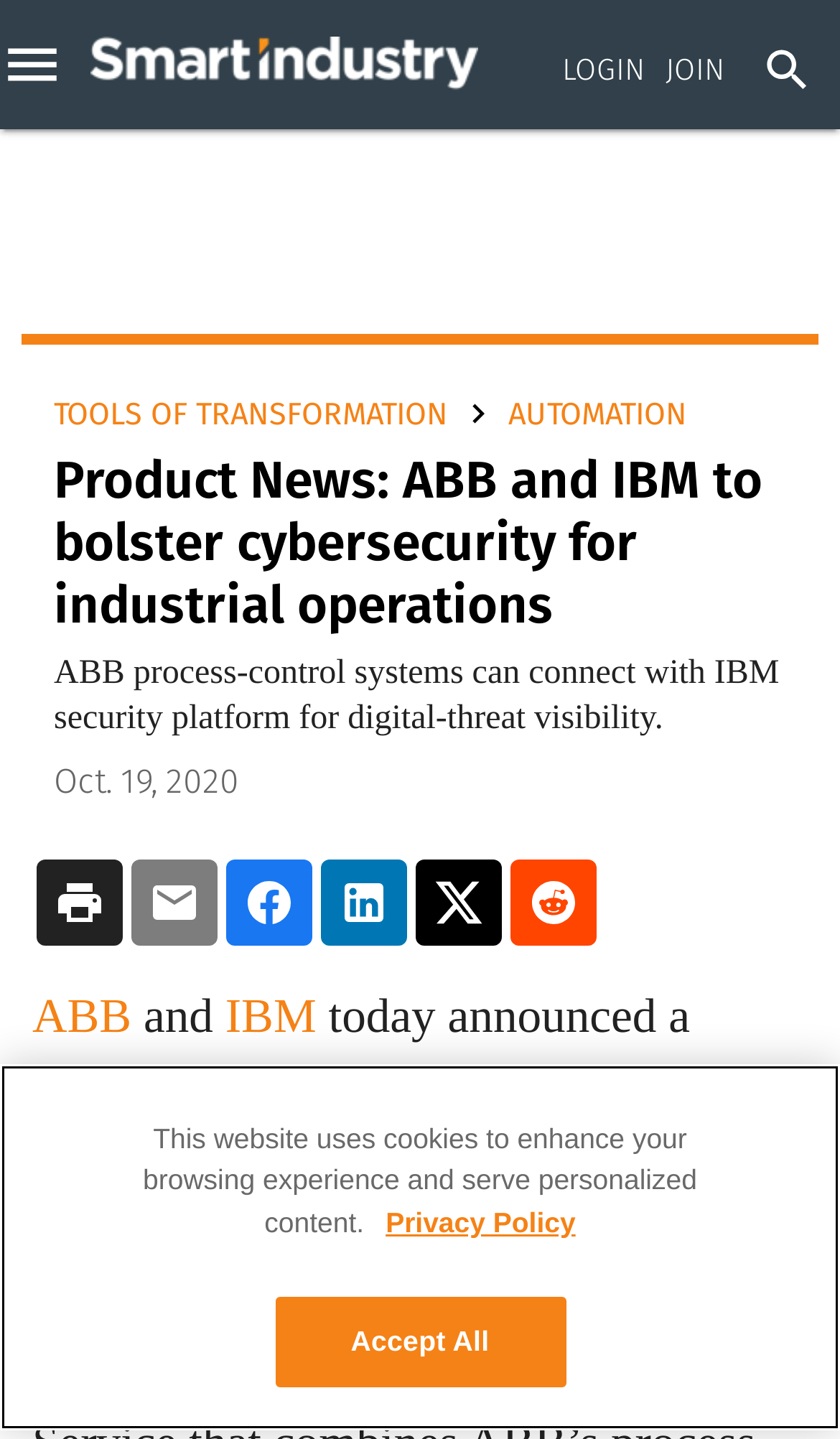Can you find the bounding box coordinates of the area I should click to execute the following instruction: "Visit the 'Smart Industry' website"?

[0.108, 0.0, 0.569, 0.09]